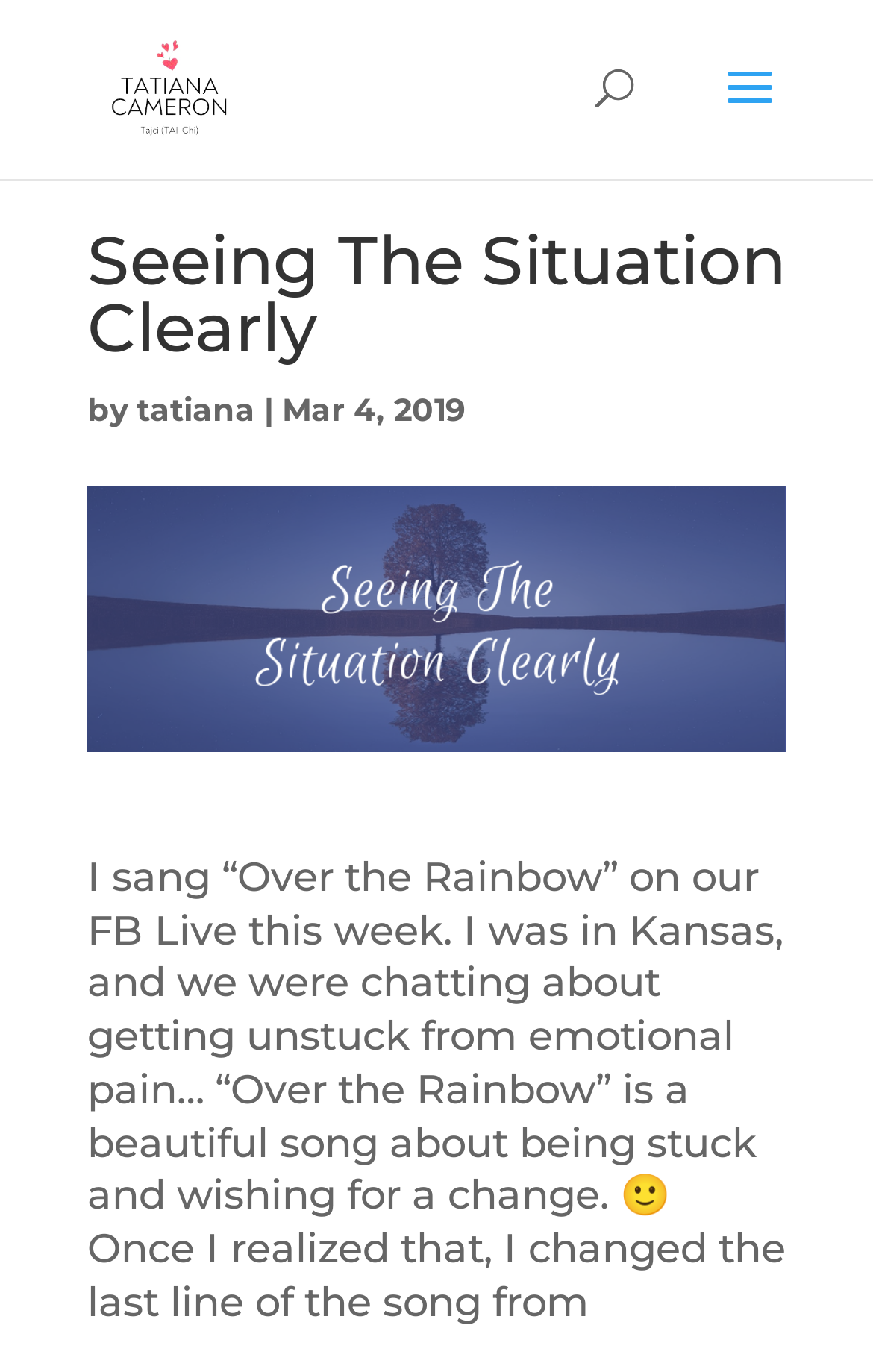What is the author's name?
Look at the image and respond with a one-word or short-phrase answer.

Tatiana 'Tajci' Cameron